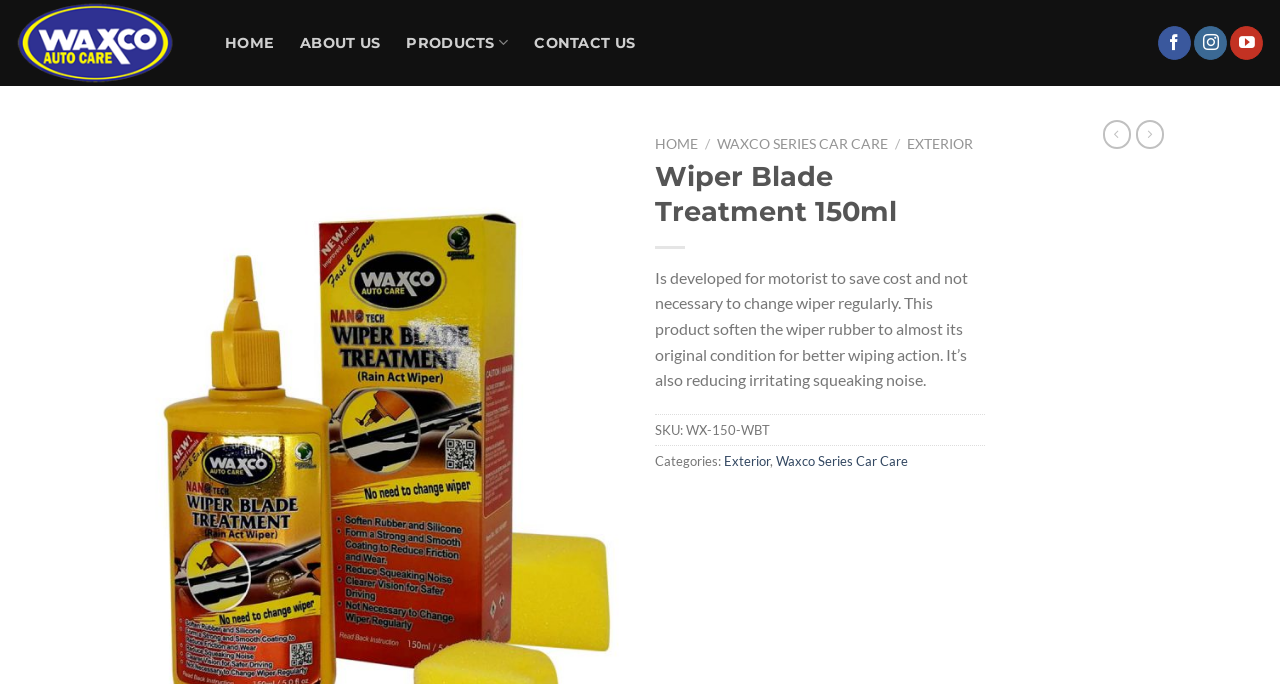Can you extract the headline from the webpage for me?

Wiper Blade Treatment 150ml